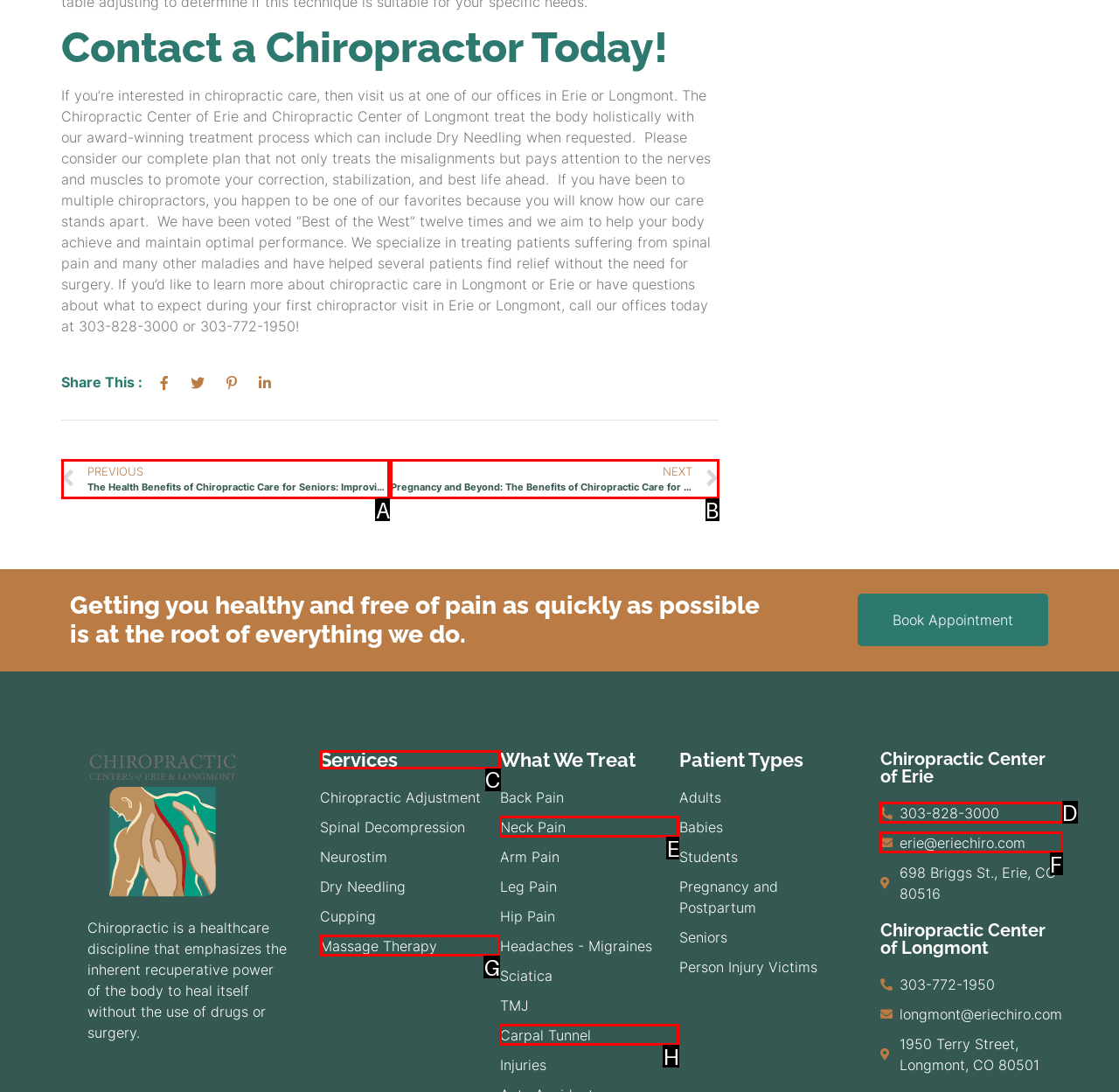To complete the task: Explore services offered by the Chiropractic Center, select the appropriate UI element to click. Respond with the letter of the correct option from the given choices.

C